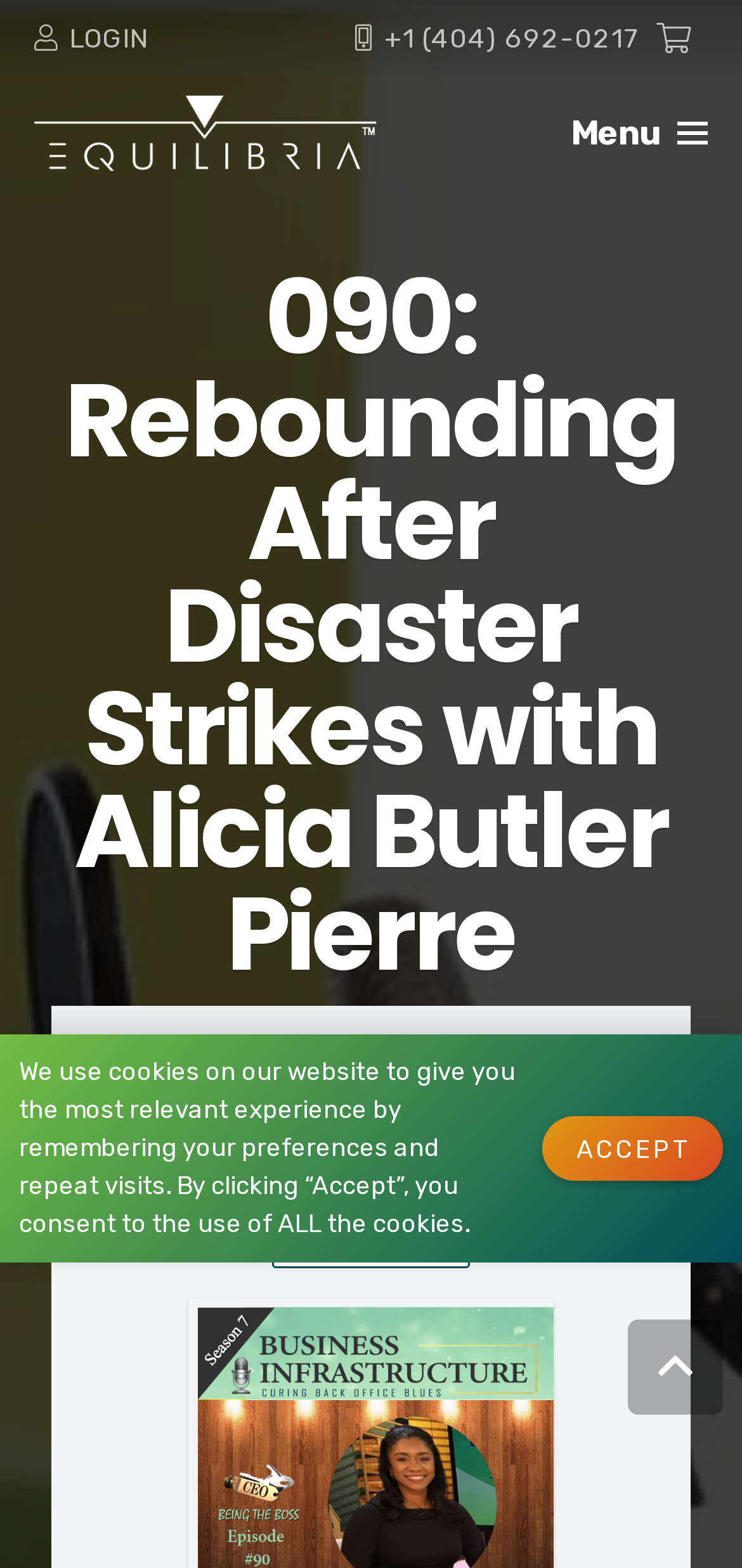Using the provided description 800-888-3769, find the bounding box coordinates for the UI element. Provide the coordinates in (top-left x, top-left y, bottom-right x, bottom-right y) format, ensuring all values are between 0 and 1.

None